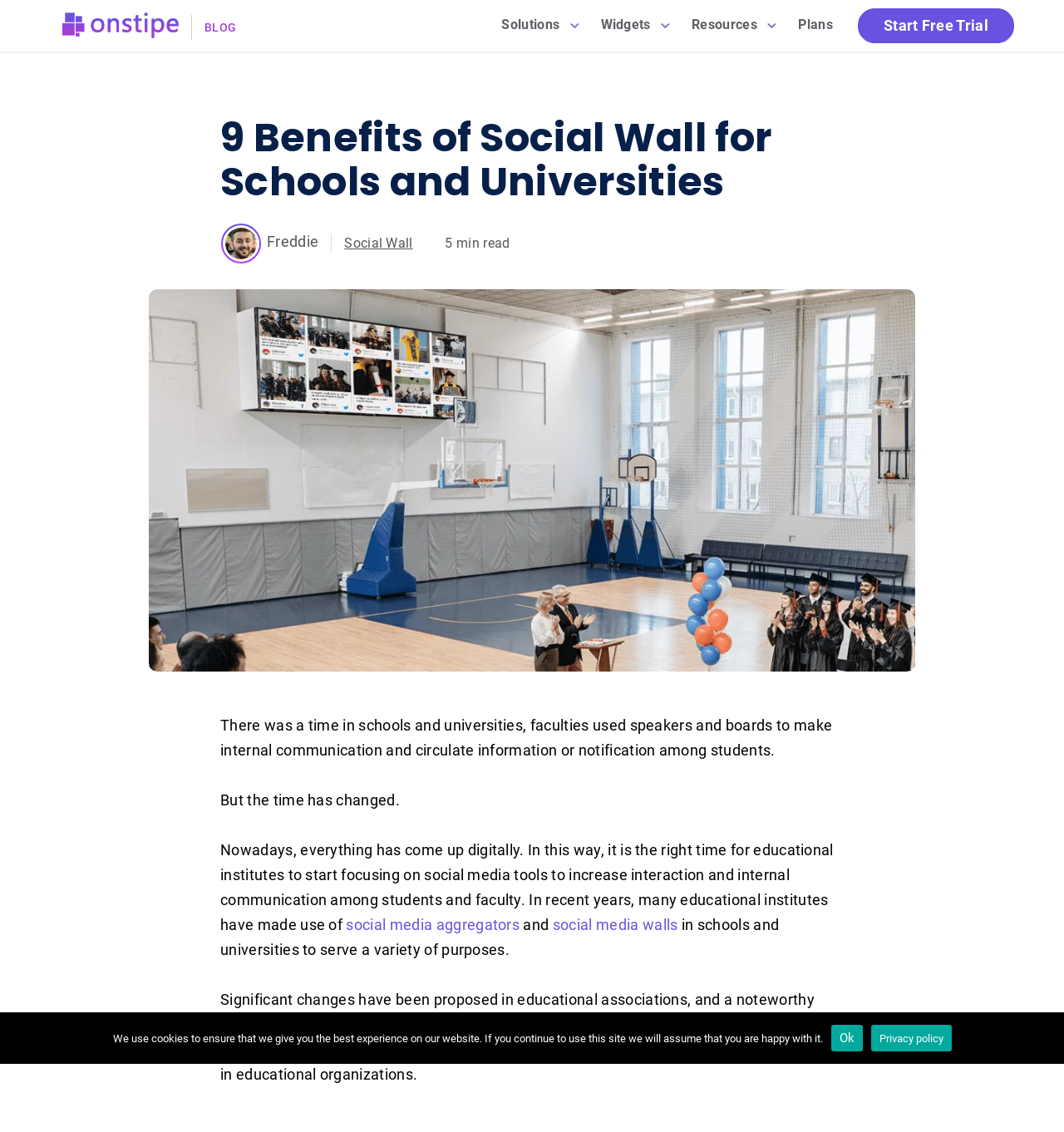Offer a detailed account of what is visible on the webpage.

The webpage is about the benefits of social walls for schools and universities, specifically highlighting the importance of internal communication between students and faculties. At the top left, there is a logo of "Onstipe" accompanied by a link to the website. Next to it, there are several links to different sections of the website, including "BLOG", "Start Free Trial", "Solutions", "Widgets", "Resources", and "Plans".

Below the navigation links, there is a heading that reads "9 Benefits of Social Wall for Schools and Universities". Underneath, there is a large image that takes up most of the width of the page, with a caption "Social Wall for Schools and Universities".

The main content of the page is divided into several paragraphs of text, which discuss the evolution of internal communication in educational institutions and the benefits of using social media tools, such as social media aggregators and social media walls. There are also several links embedded within the text, including "social media aggregators", "social media walls", and "social wall".

At the bottom of the page, there is a footer section that contains a few links, including "Freddie" and "Social Wall", as well as a small image. There is also a notice about the use of cookies on the website, with a button to "Ok" and a link to the "Privacy policy".